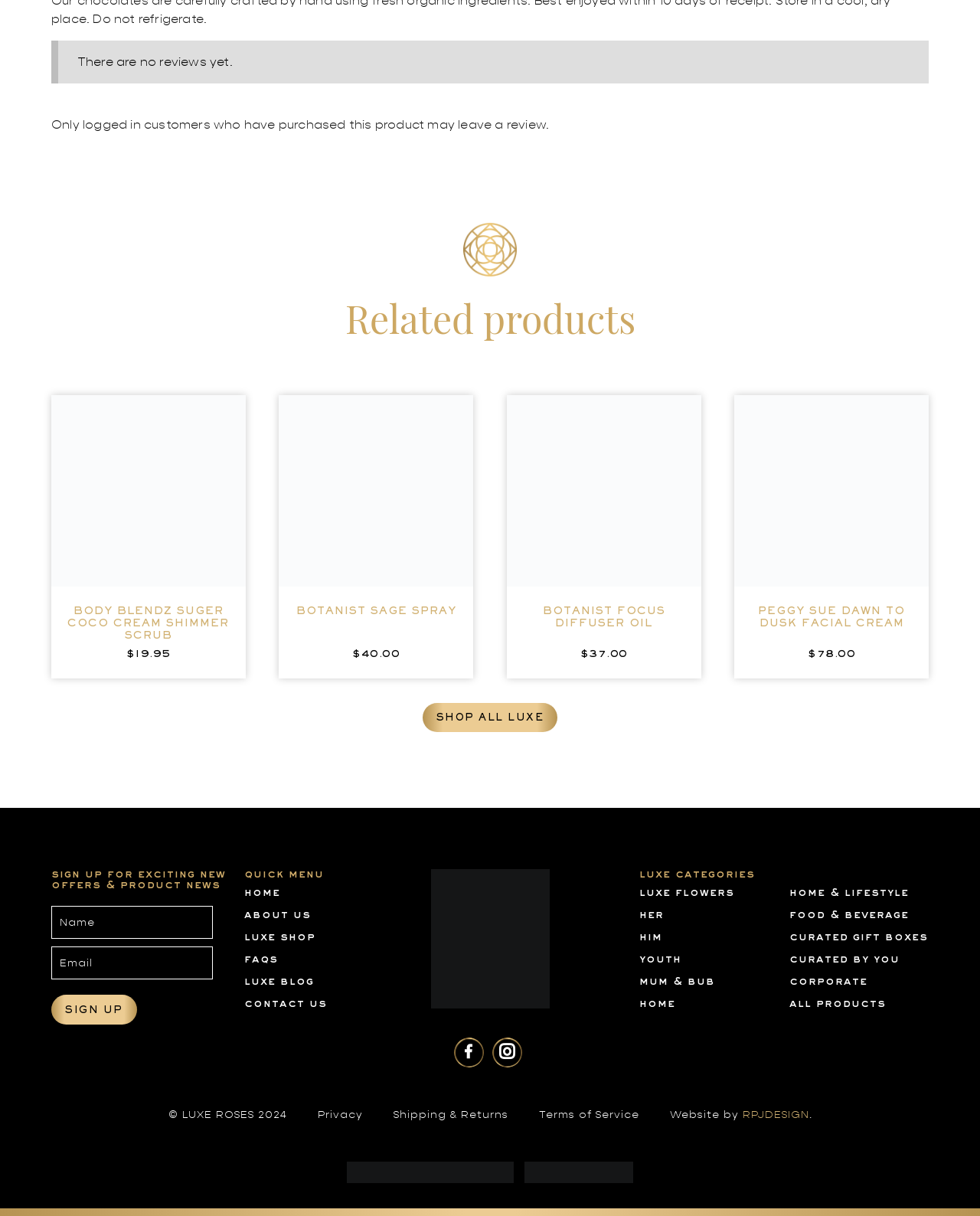Identify the bounding box coordinates of the section that should be clicked to achieve the task described: "Click on 'Quick View' for 'Peggy Sue Dawn to Dusk Facial Cream'".

[0.852, 0.535, 0.932, 0.548]